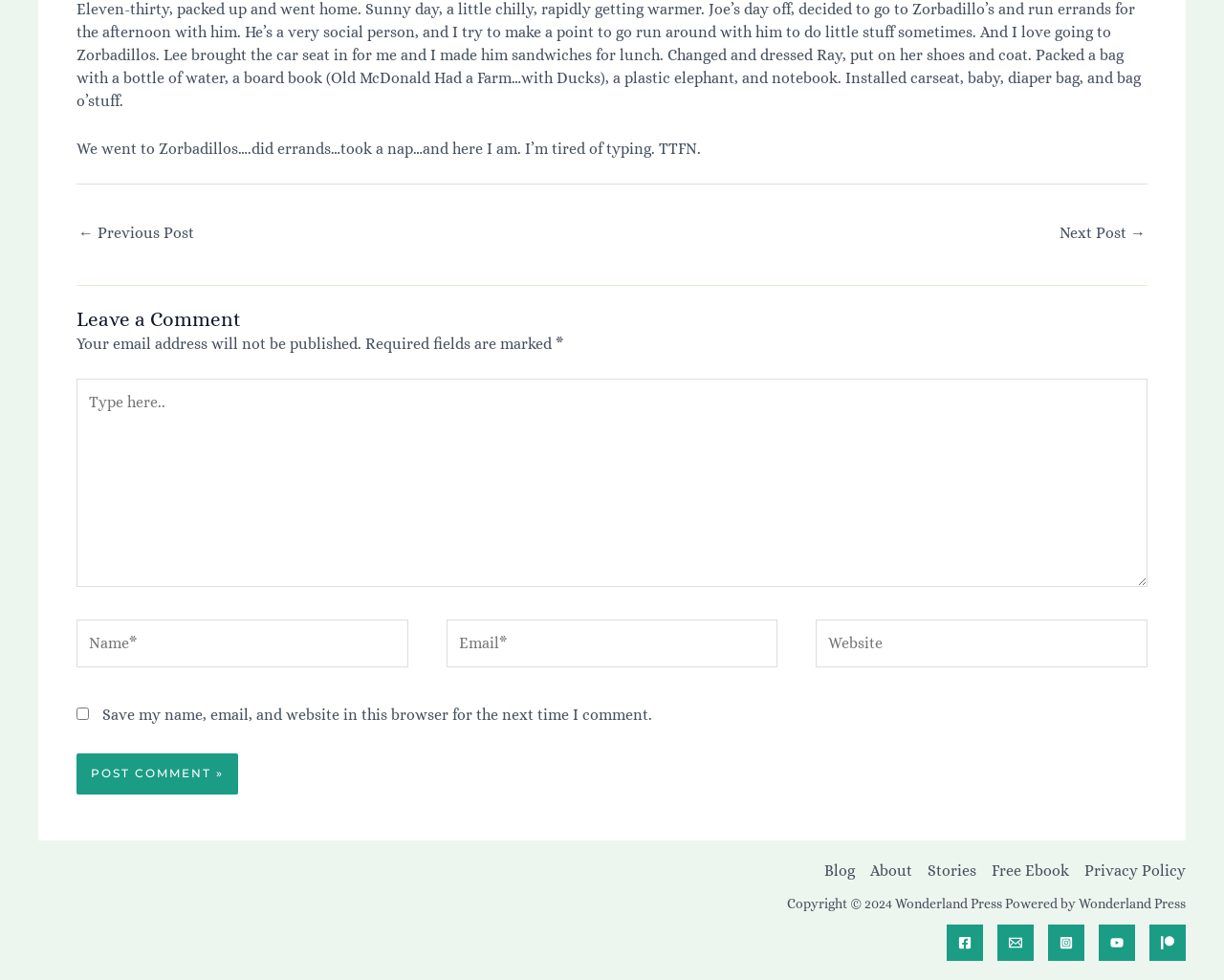Determine the bounding box coordinates of the clickable area required to perform the following instruction: "Type a message". The coordinates should be represented as four float numbers between 0 and 1: [left, top, right, bottom].

[0.062, 0.387, 0.938, 0.599]